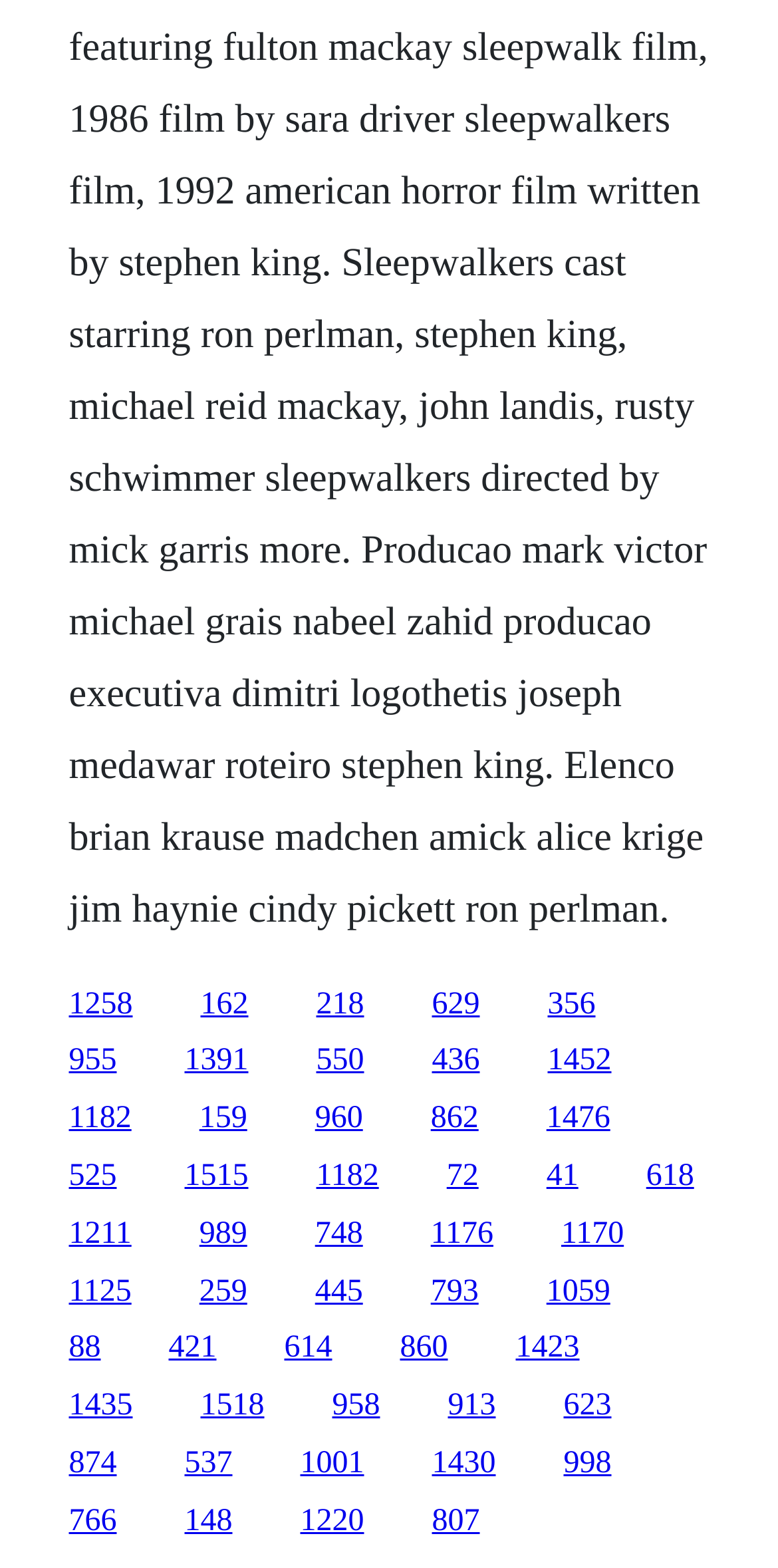Please locate the bounding box coordinates of the element that should be clicked to complete the given instruction: "access the twenty-first link".

[0.663, 0.849, 0.745, 0.871]